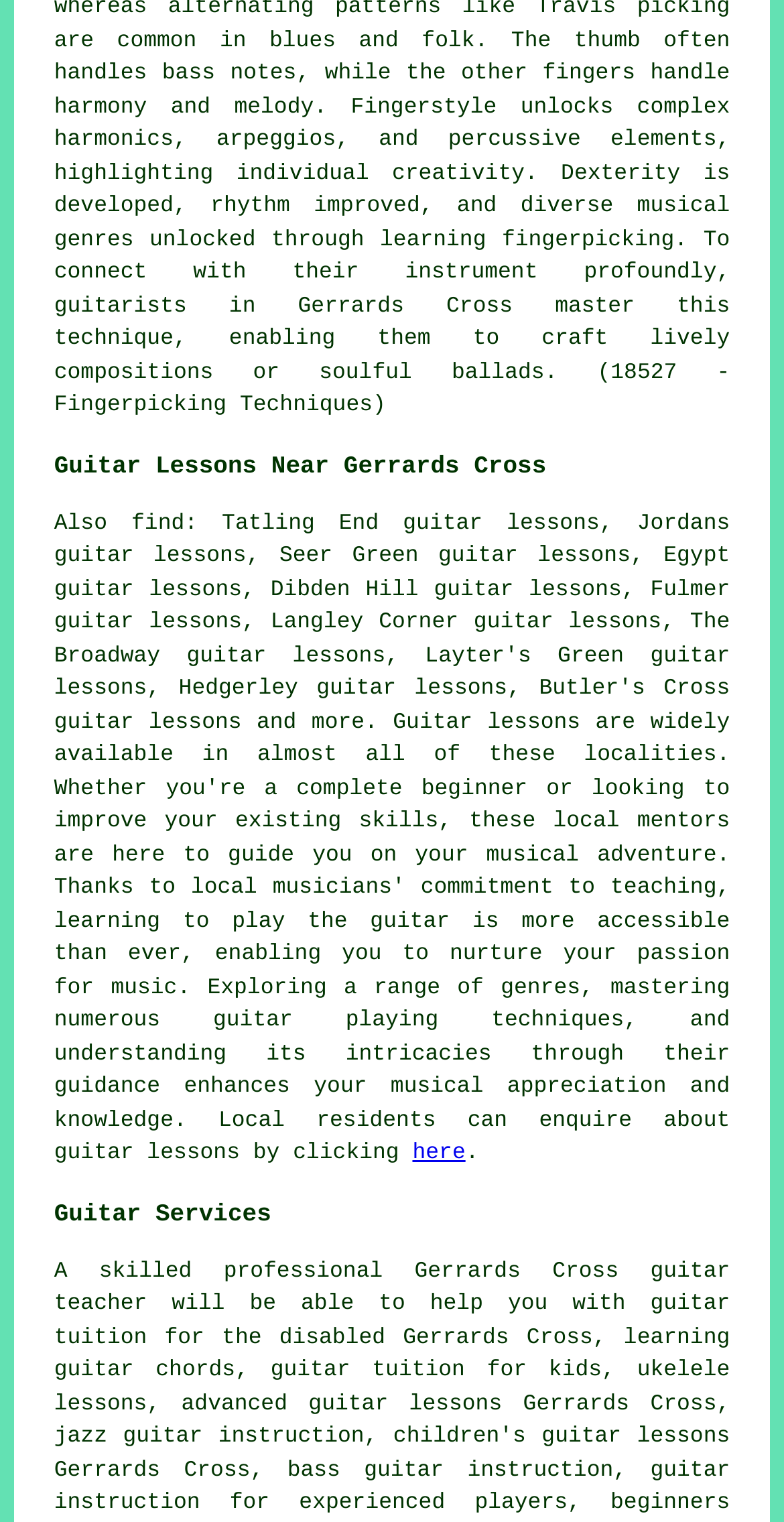Reply to the question with a single word or phrase:
What is the location mentioned for guitar lessons?

Gerrards Cross